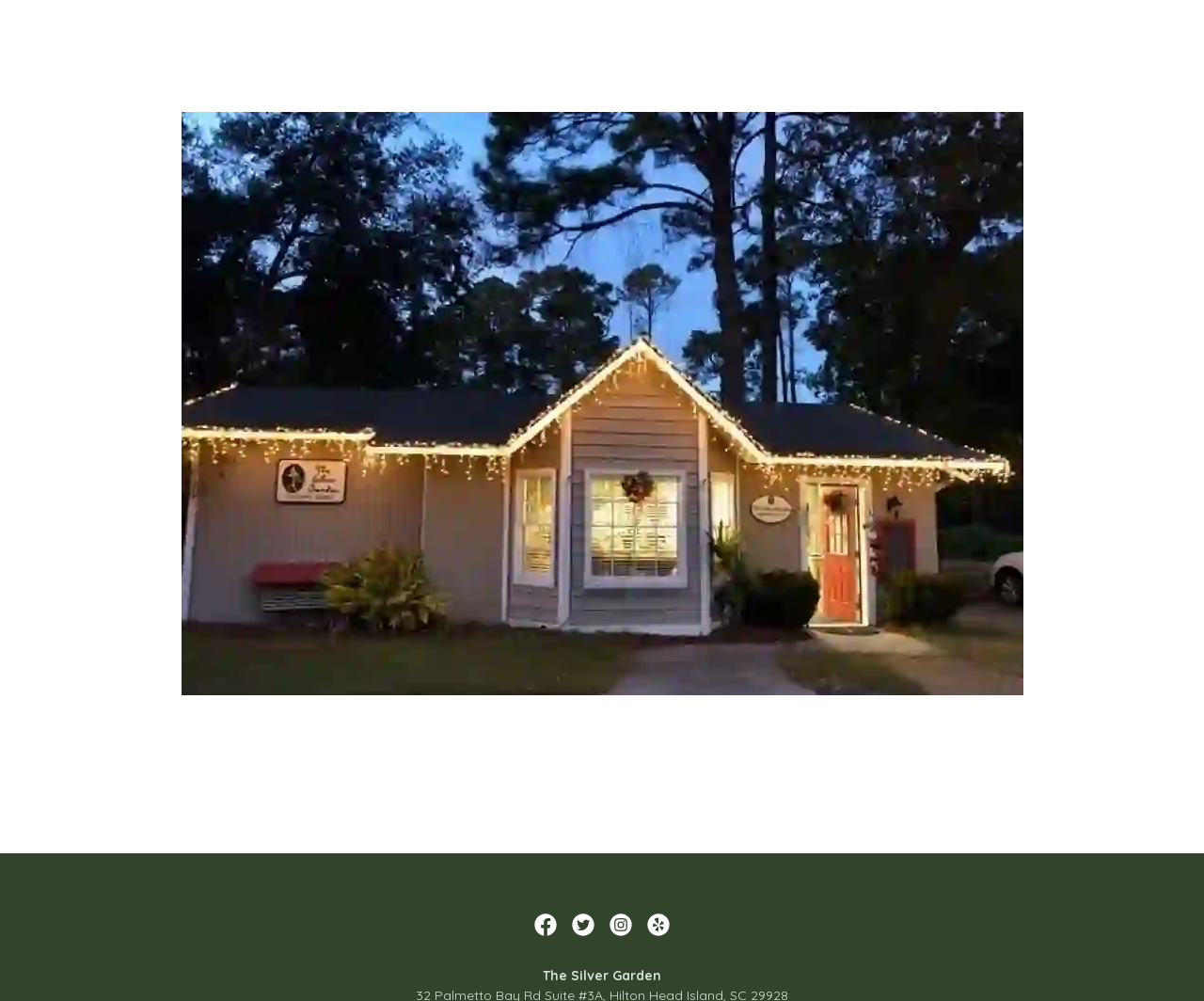Where is the main image located on the page?
Identify the answer in the screenshot and reply with a single word or phrase.

Top center